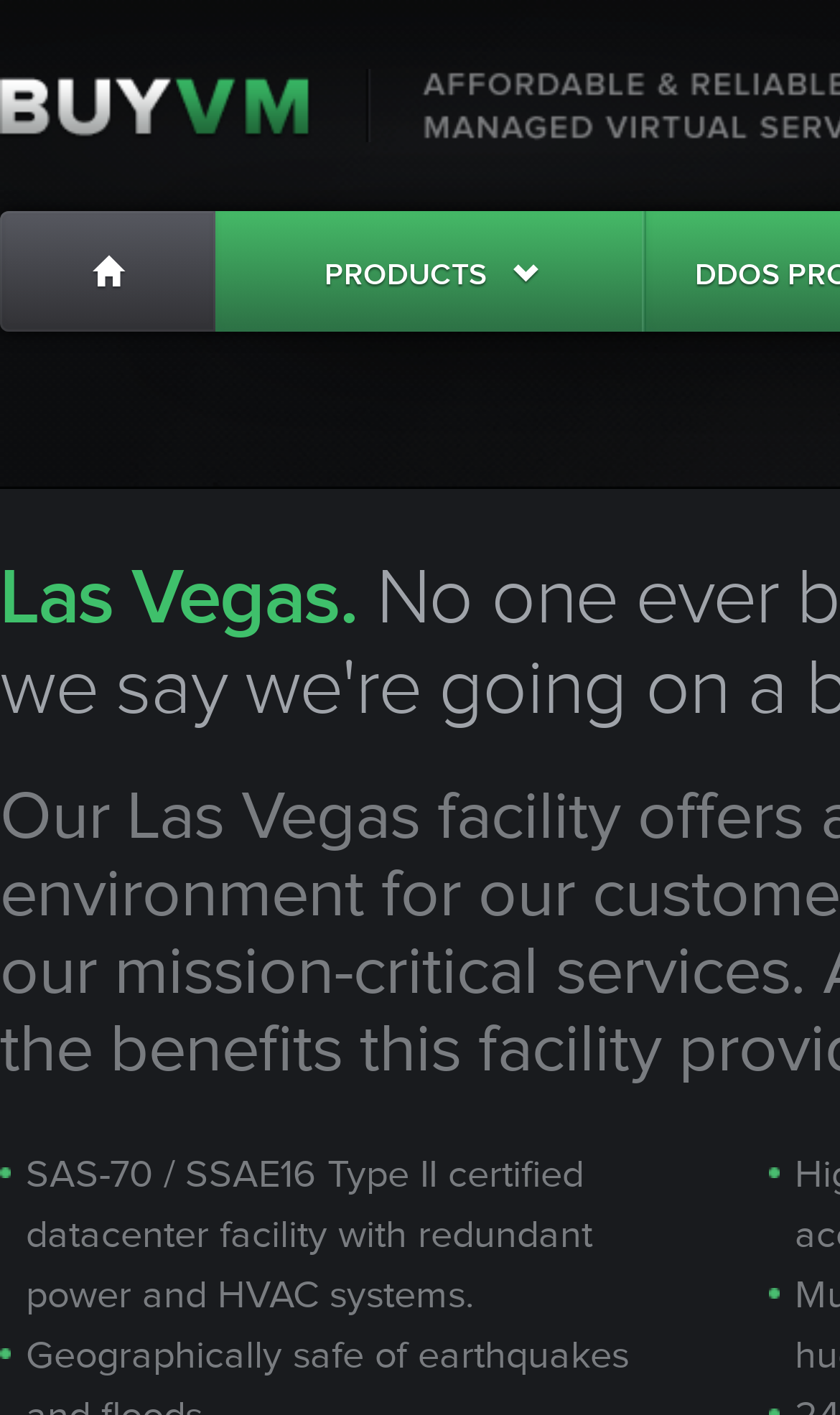Extract the bounding box of the UI element described as: "Products".

[0.256, 0.149, 0.769, 0.234]